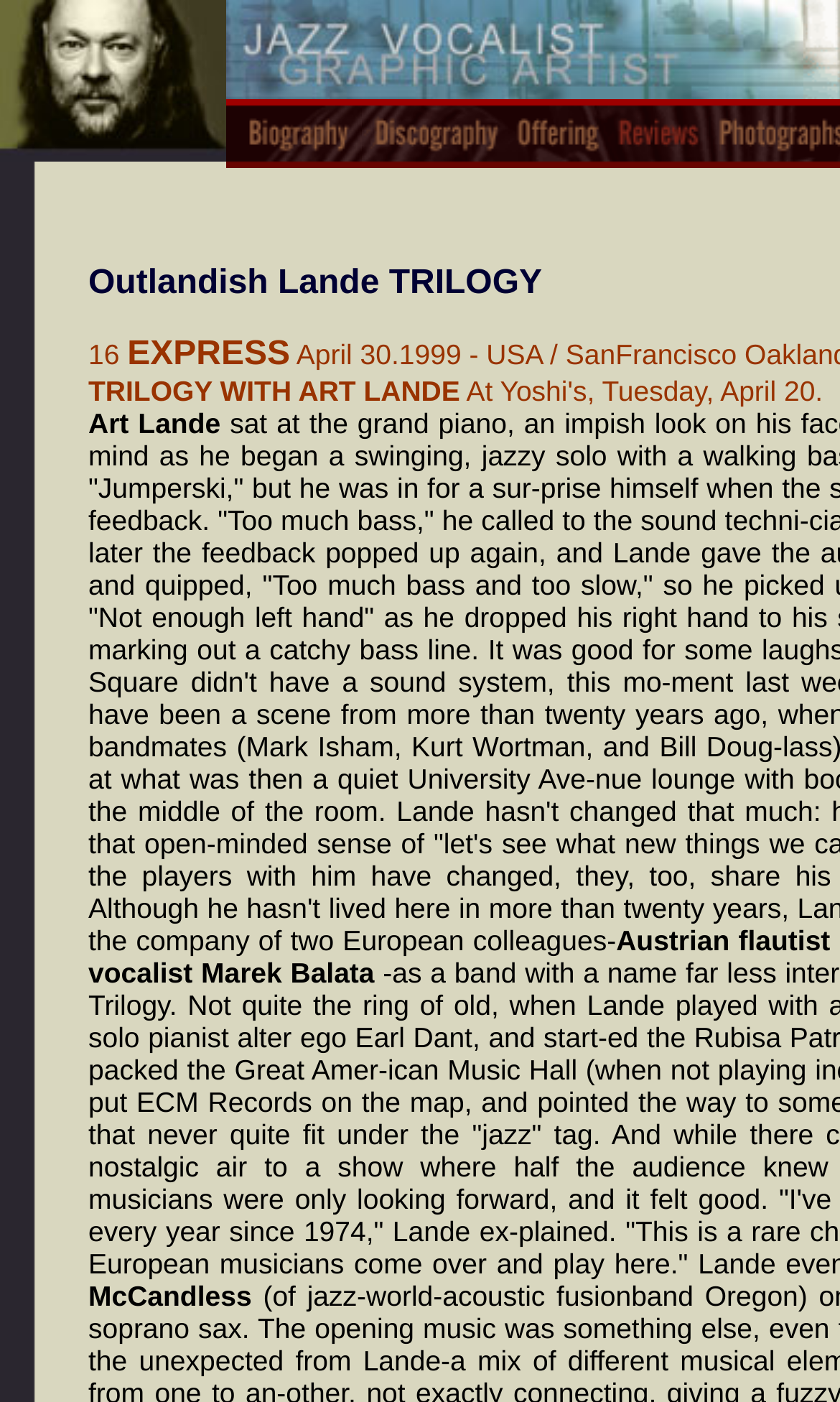Specify the bounding box coordinates (top-left x, top-left y, bottom-right x, bottom-right y) of the UI element in the screenshot that matches this description: alt="discography" name="Image6"

[0.431, 0.1, 0.605, 0.126]